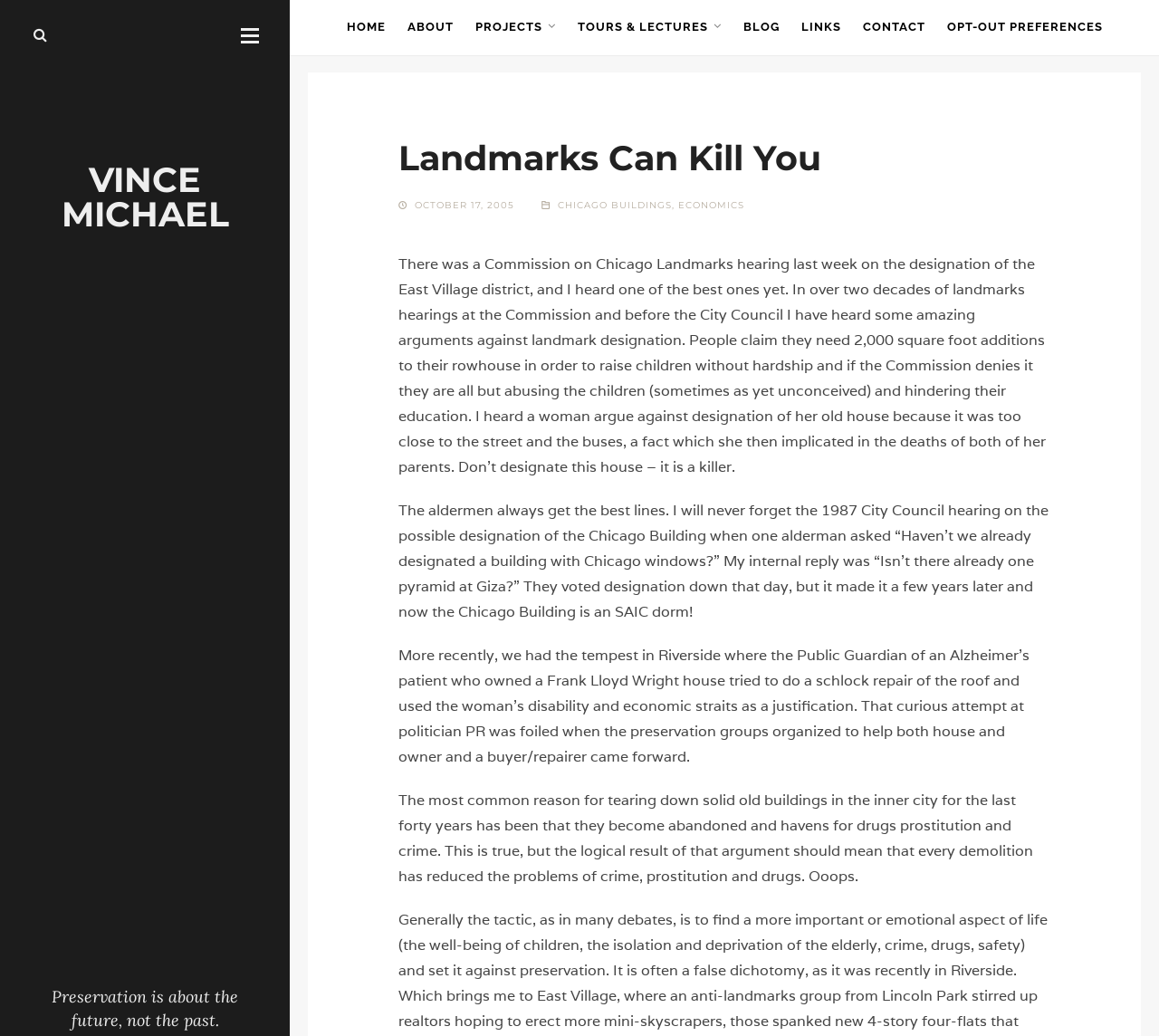Please answer the following question using a single word or phrase: 
What is the purpose of the Commission on Chicago Landmarks?

Designation of landmarks